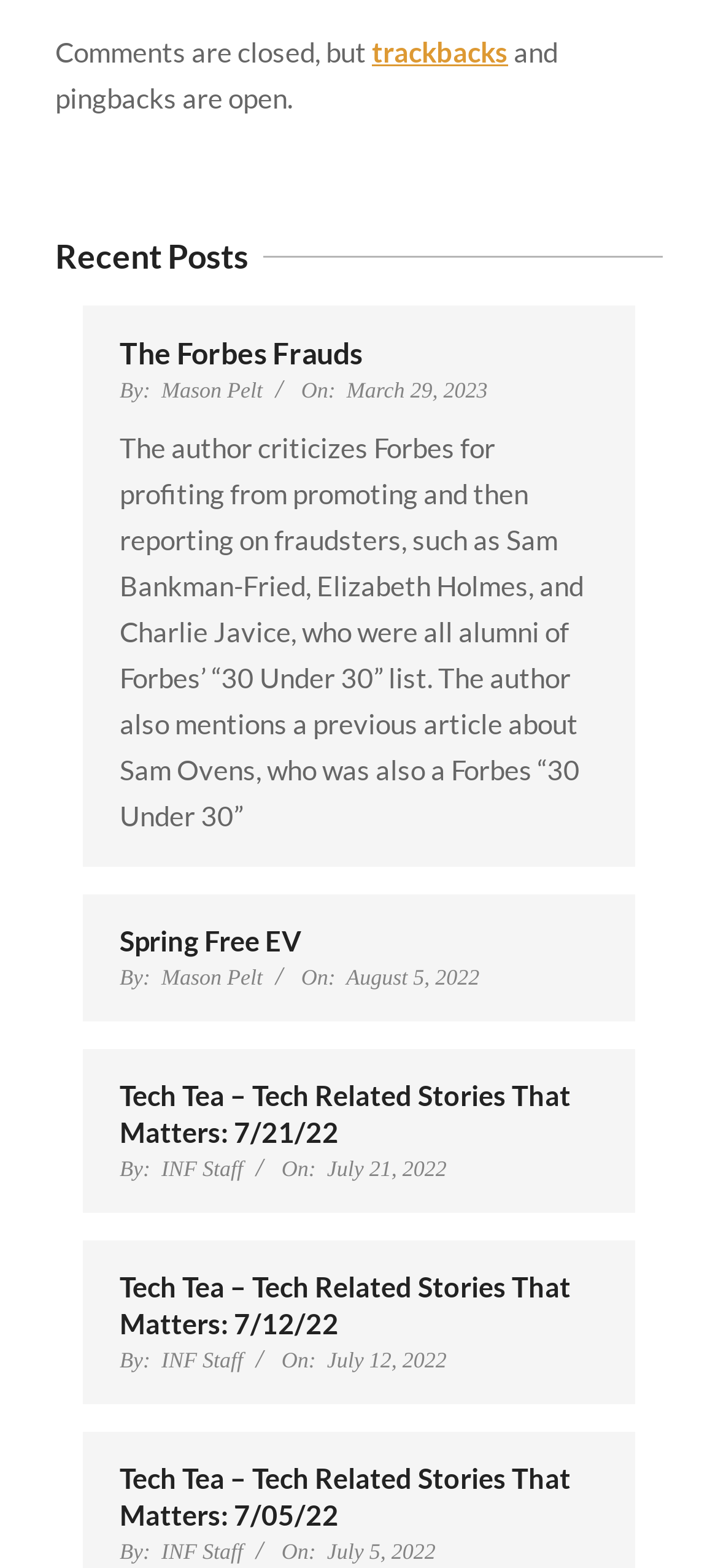What is the title of the second recent post?
Provide a detailed and extensive answer to the question.

I looked at the list of recent posts and found the second one, which is titled 'Spring Free EV'.